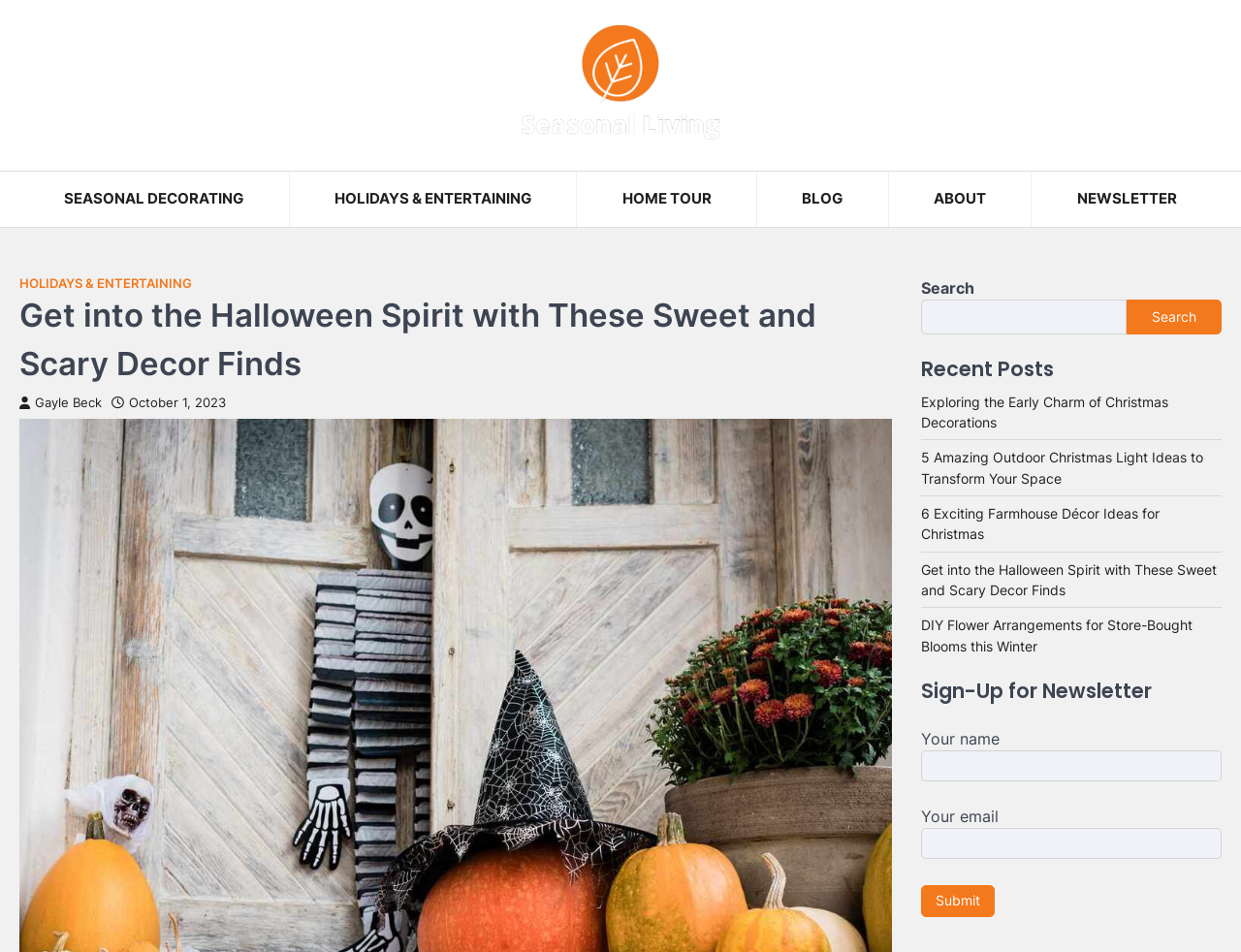Please find the bounding box coordinates of the element that must be clicked to perform the given instruction: "Subscribe to the newsletter". The coordinates should be four float numbers from 0 to 1, i.e., [left, top, right, bottom].

[0.742, 0.929, 0.802, 0.963]